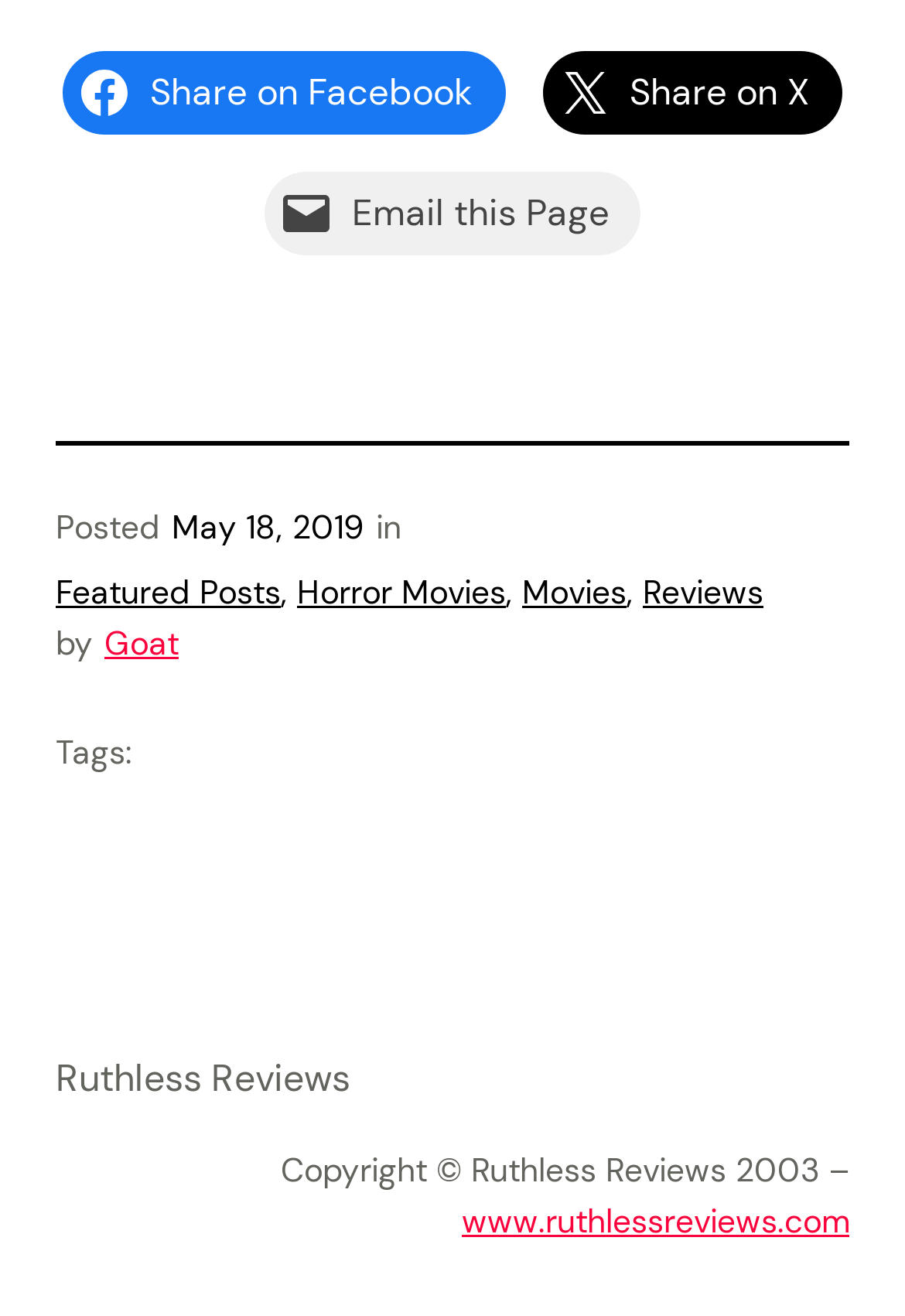Find the bounding box coordinates for the area that must be clicked to perform this action: "Email this Page".

[0.292, 0.131, 0.708, 0.194]